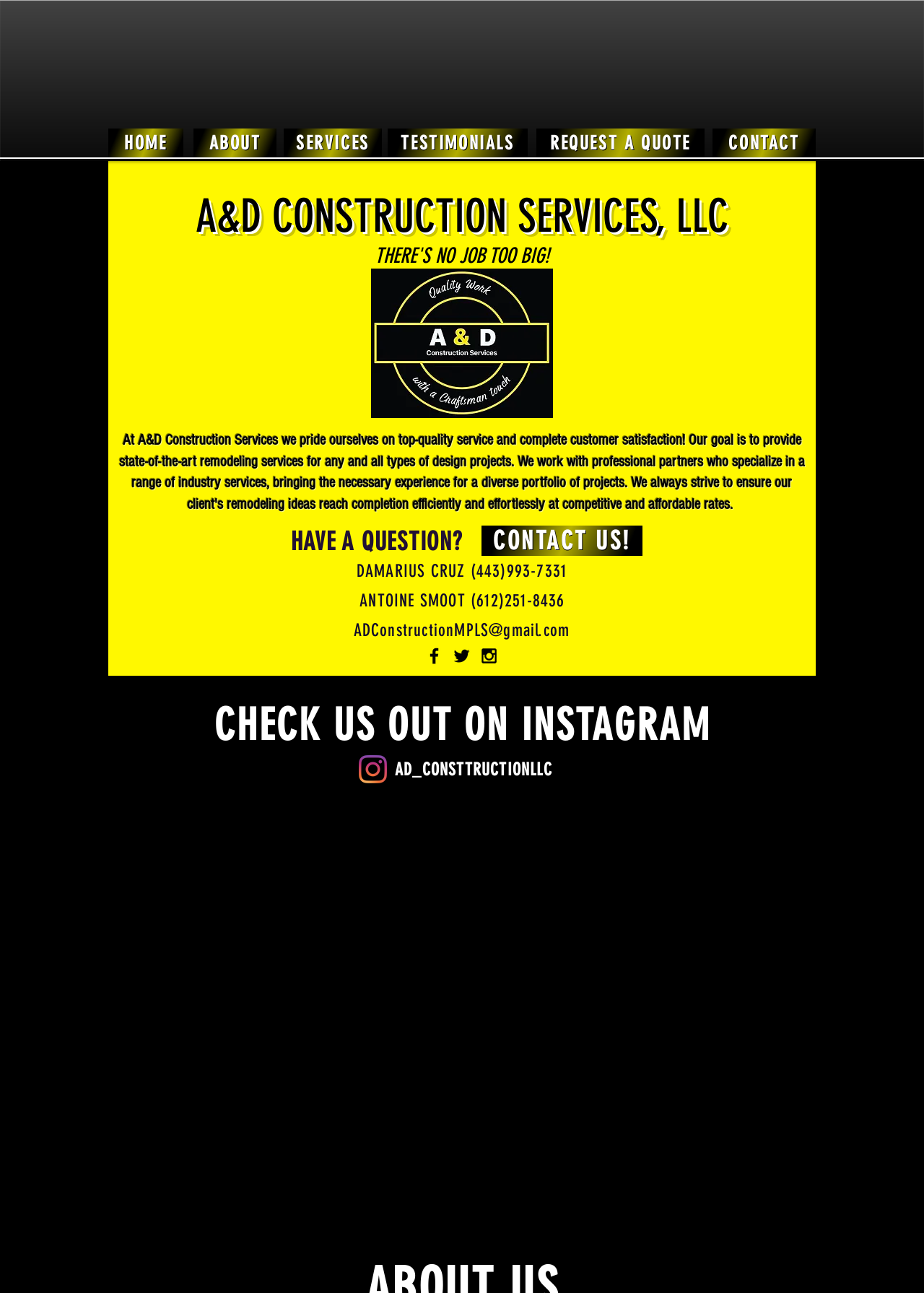Please give the bounding box coordinates of the area that should be clicked to fulfill the following instruction: "Check out the company's Instagram". The coordinates should be in the format of four float numbers from 0 to 1, i.e., [left, top, right, bottom].

[0.388, 0.584, 0.419, 0.606]